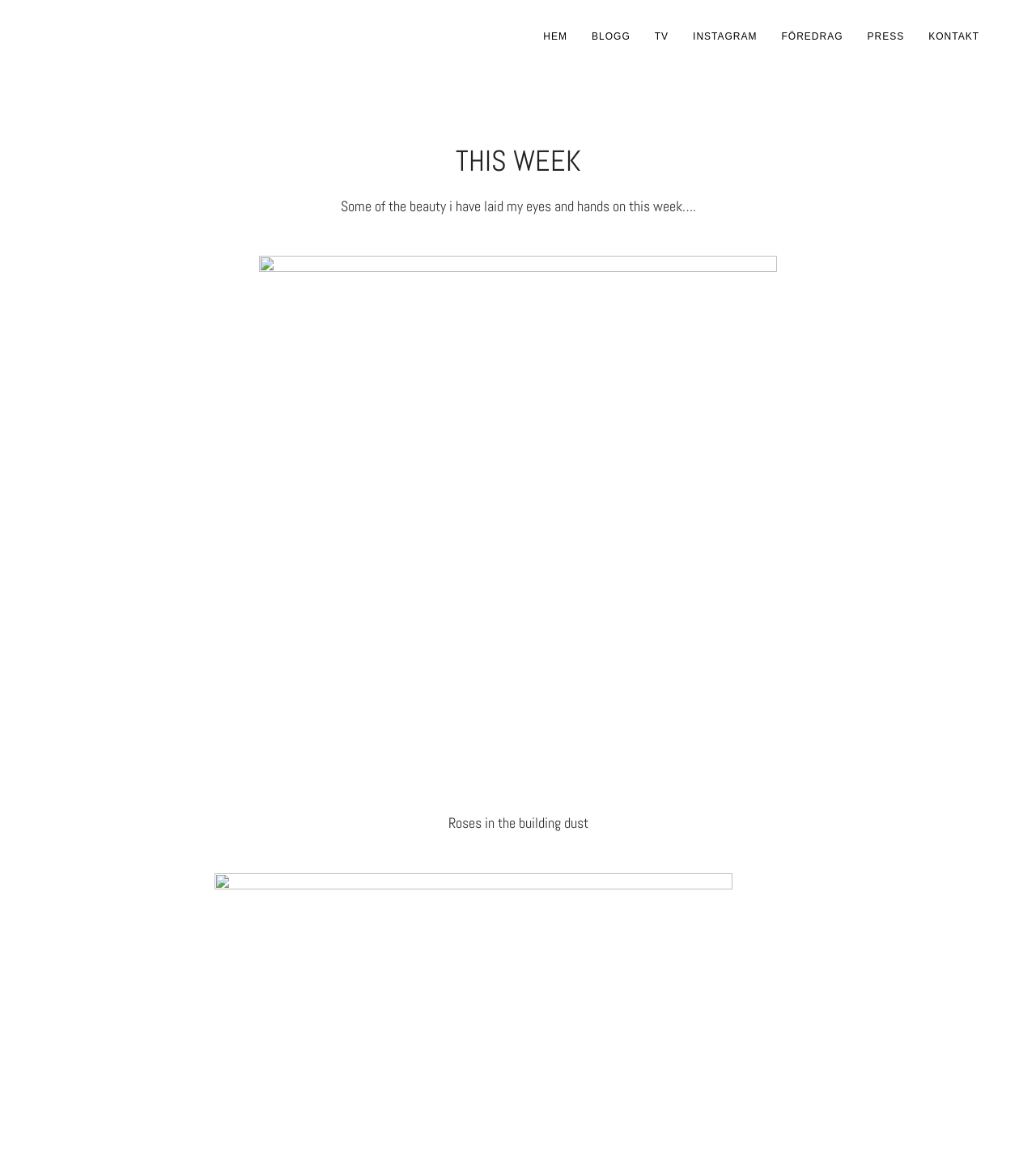Find the bounding box of the web element that fits this description: "TV".

[0.62, 0.014, 0.657, 0.049]